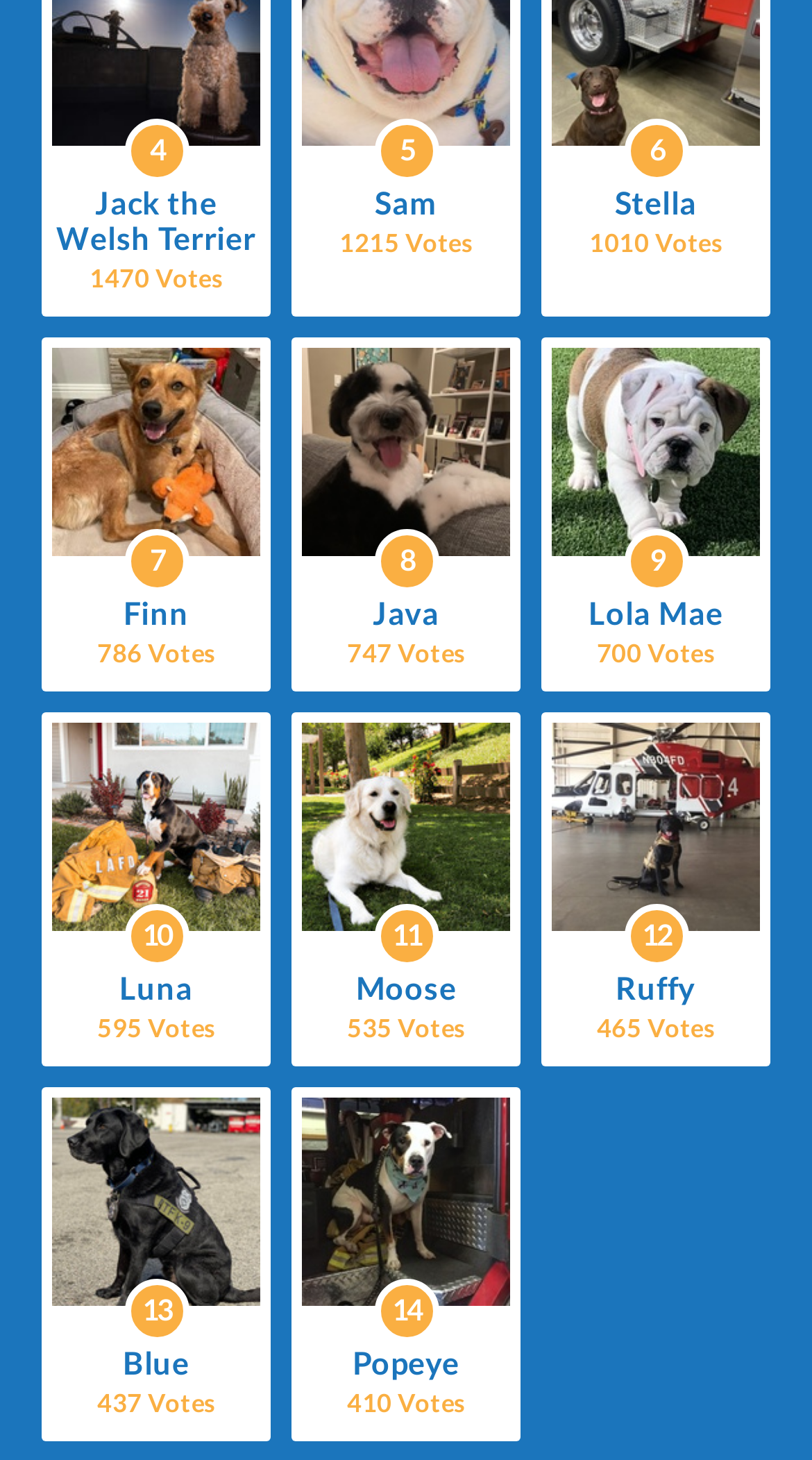What is the common feature of all the links on the webpage?
Refer to the image and give a detailed answer to the question.

By examining the links on the webpage, I found that each link has a number of votes associated with it, indicating that they all have votes in common.